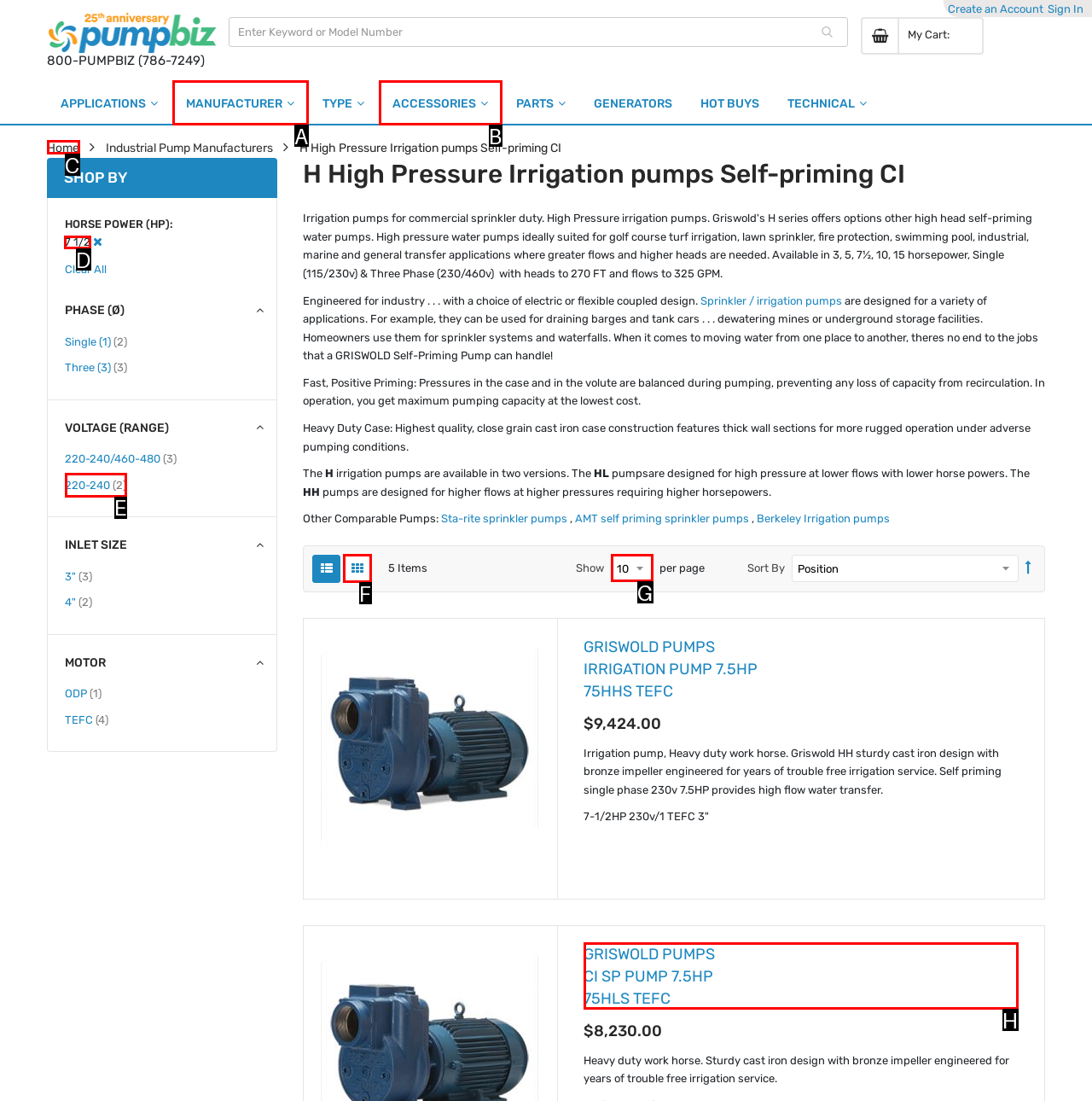Select the appropriate bounding box to fulfill the task: Filter products by horse power Respond with the corresponding letter from the choices provided.

D